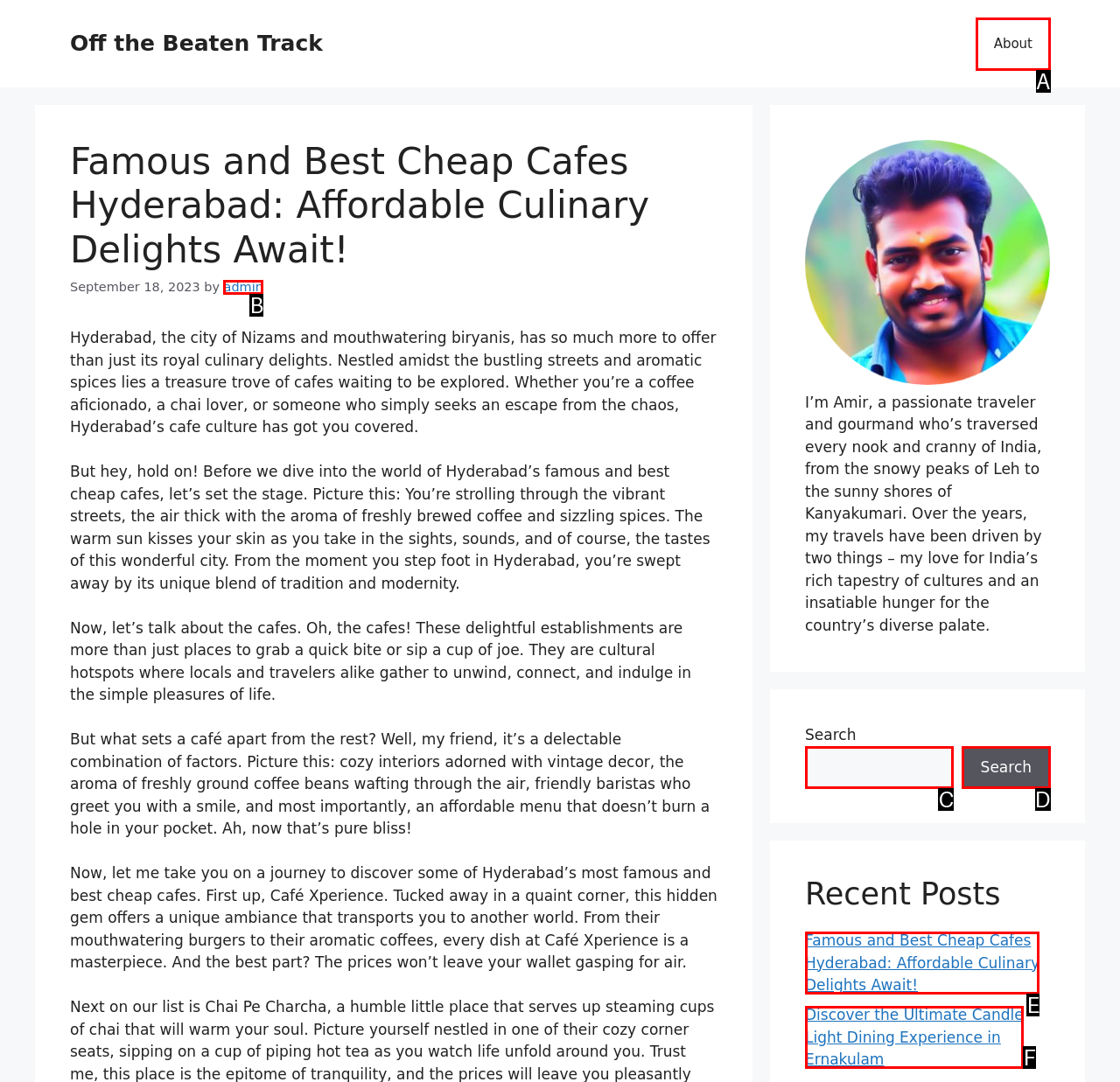From the choices given, find the HTML element that matches this description: parent_node: Search name="s". Answer with the letter of the selected option directly.

C